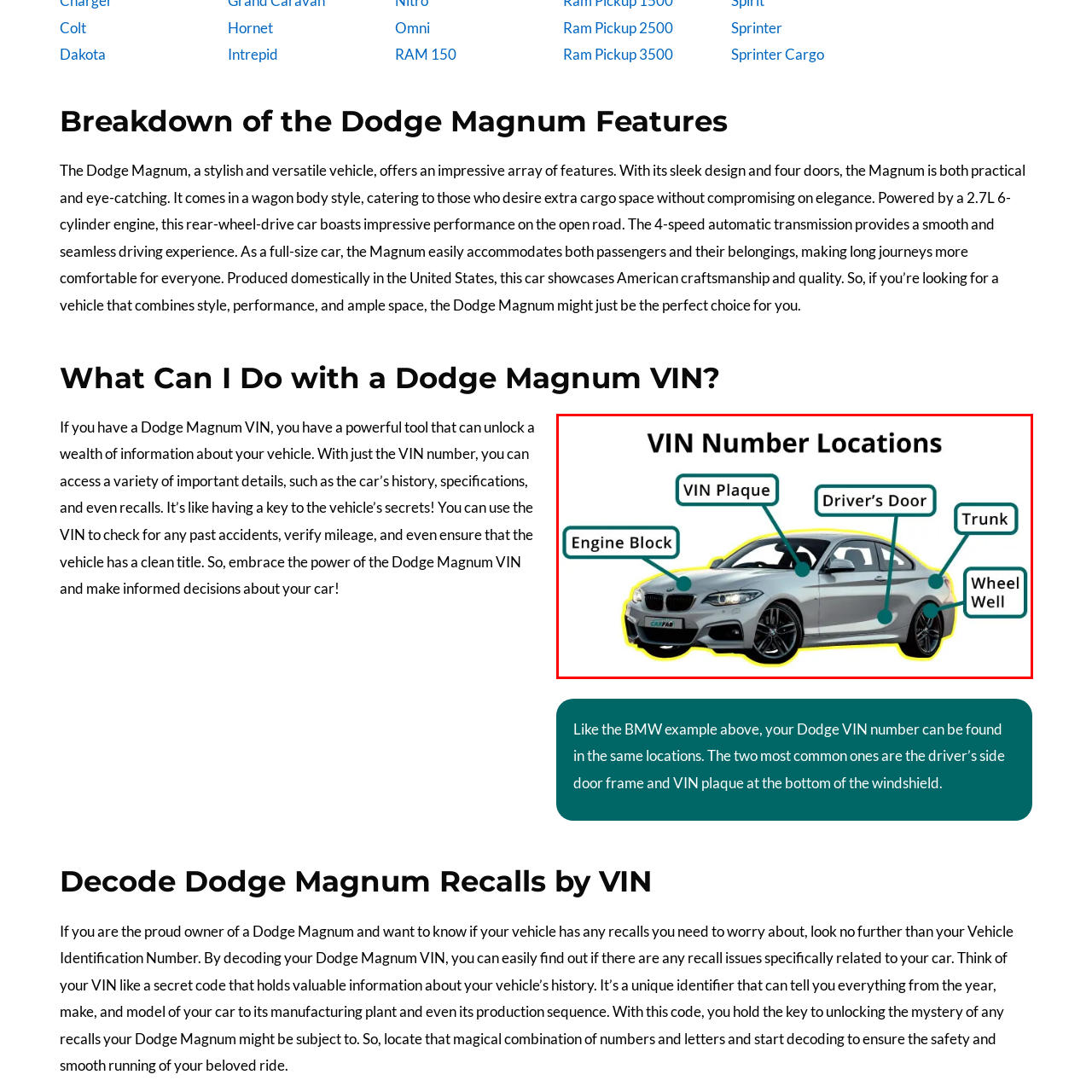How many locations are shown to find the VIN?
Pay attention to the image surrounded by the red bounding box and respond to the question with a detailed answer.

The diagram illustrates five key areas of the vehicle where the VIN can be found, including the VIN Plate, Driver's Door, Trunk, Wheel Well, and Engine Block.